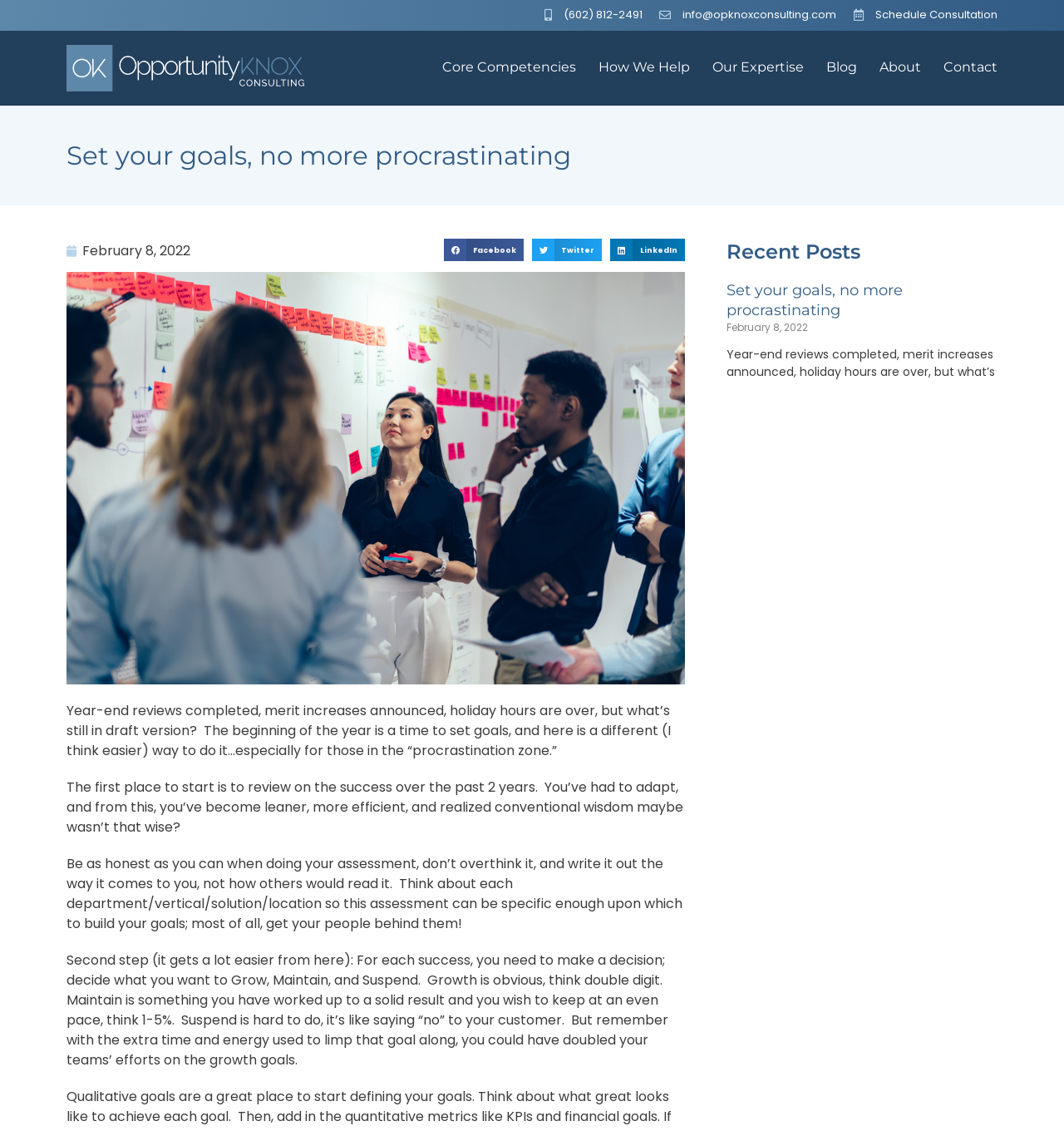Given the element description: "(602) 812-2491", predict the bounding box coordinates of the UI element it refers to, using four float numbers between 0 and 1, i.e., [left, top, right, bottom].

[0.505, 0.007, 0.604, 0.02]